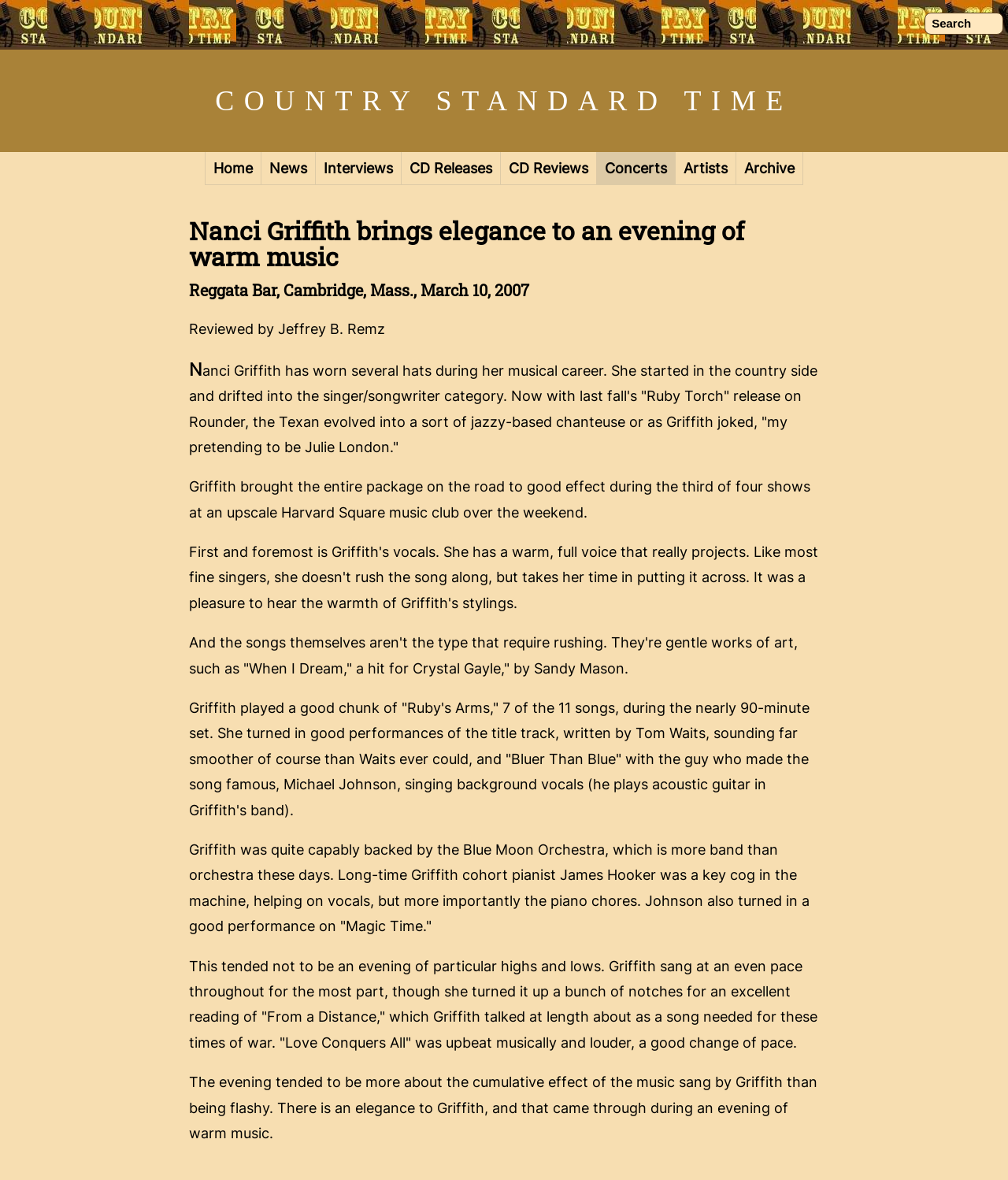Identify the bounding box for the element characterized by the following description: "input value=" Search" name="q" value="Search"".

[0.917, 0.011, 0.995, 0.029]